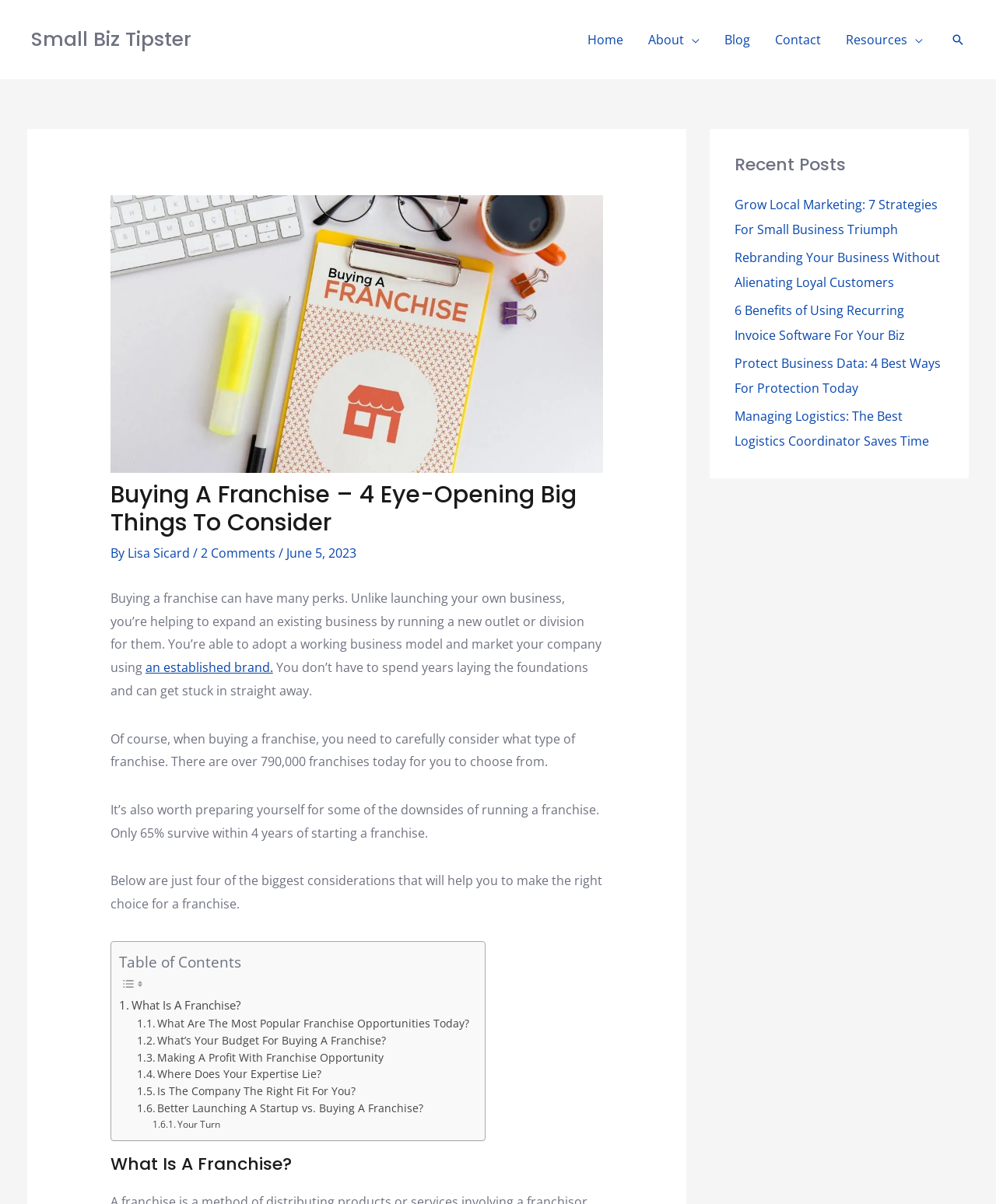What is the author of the article?
Could you give a comprehensive explanation in response to this question?

I looked at the article header and found the author's name, 'Lisa Sicard', which is linked to the author's profile.